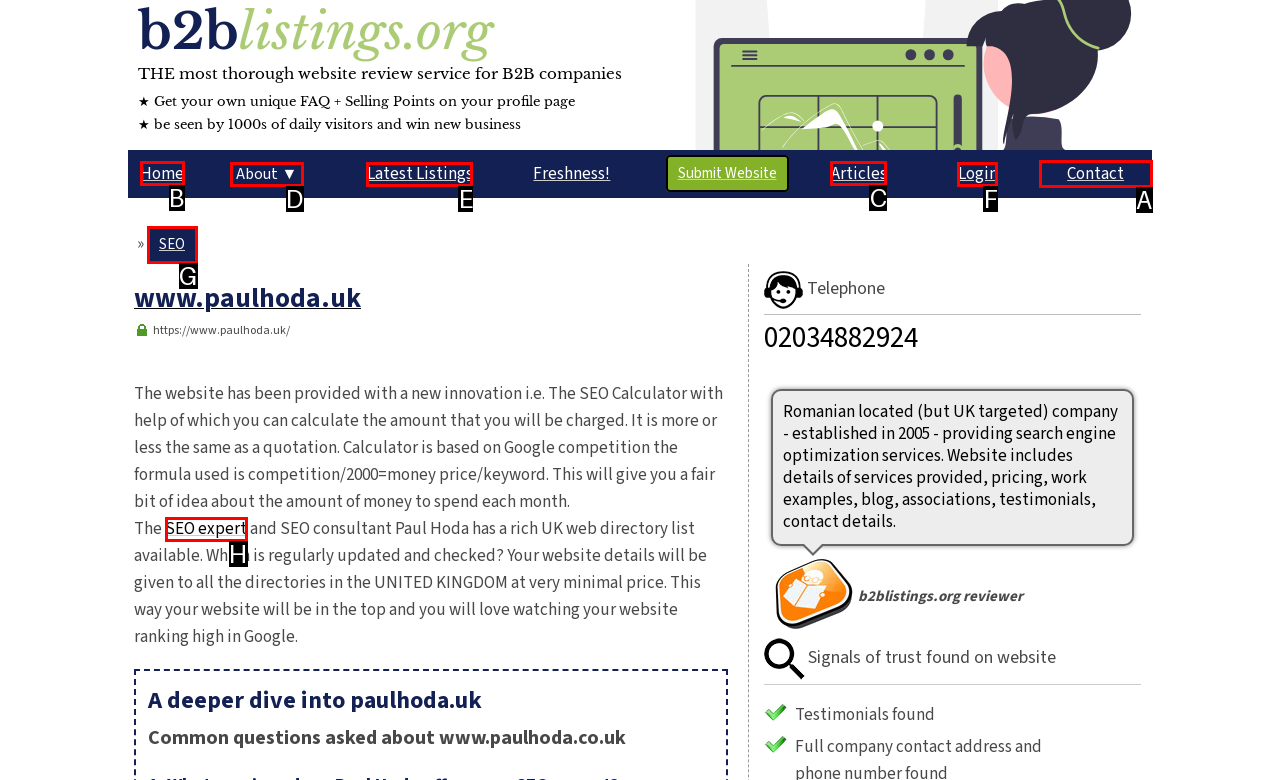Determine which element should be clicked for this task: Click on Contact
Answer with the letter of the selected option.

A